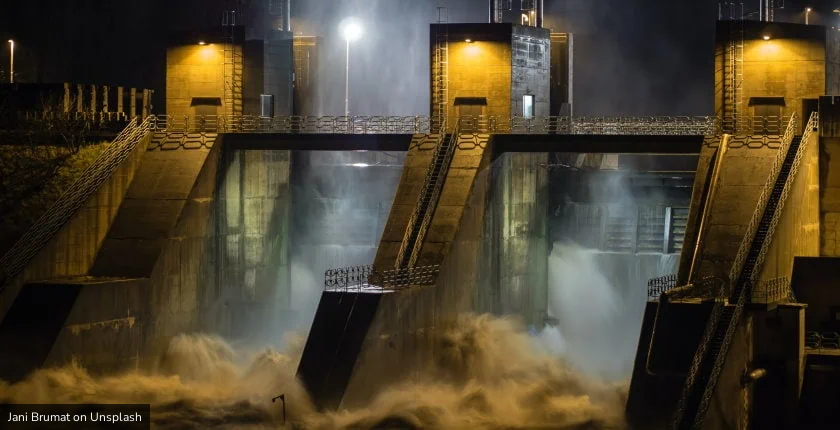Answer the following in one word or a short phrase: 
What is the purpose of the Mrsovo hydropower project?

To harness the energy of the Lim River